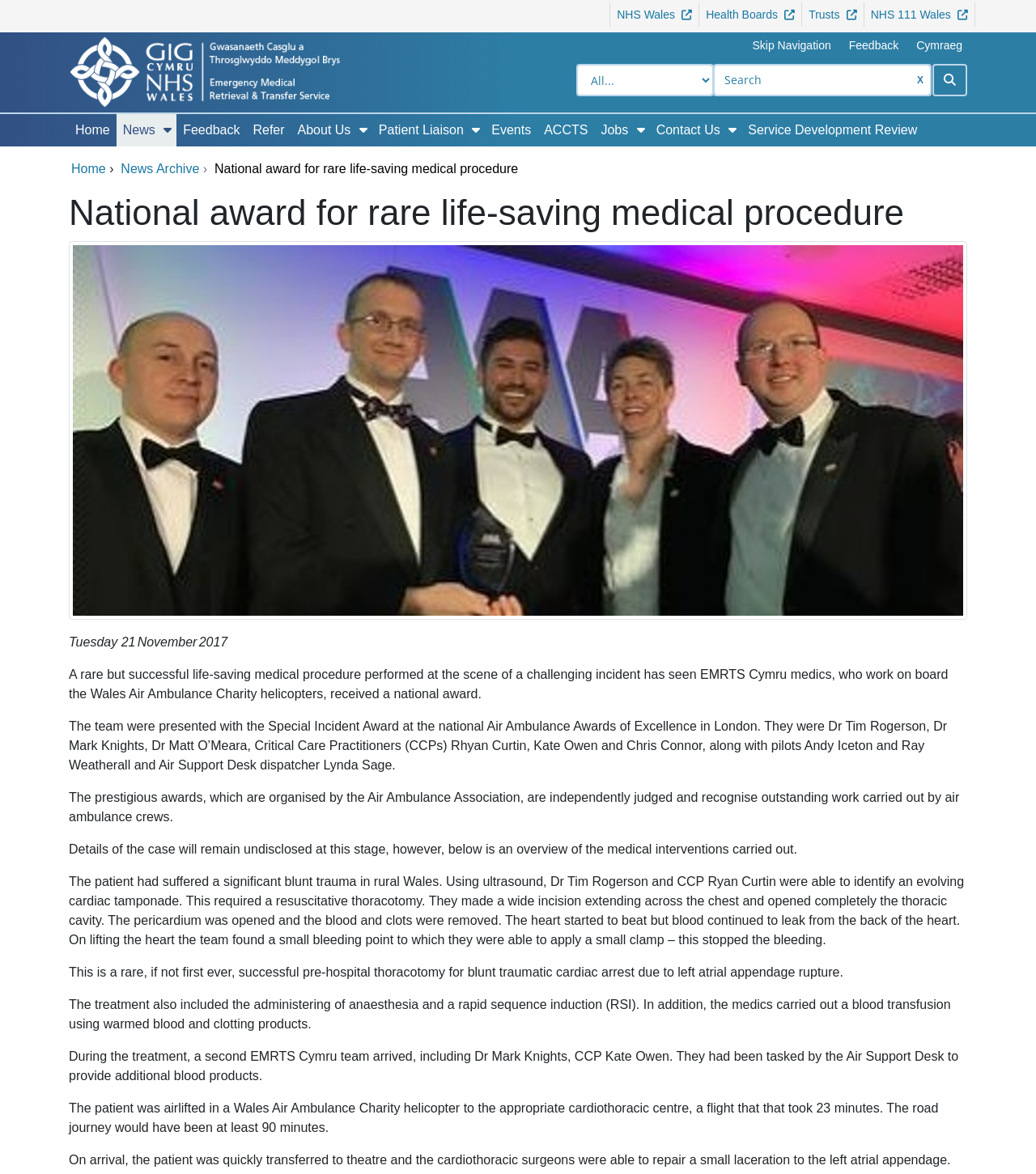Locate the bounding box coordinates of the clickable area to execute the instruction: "Click on Feedback". Provide the coordinates as four float numbers between 0 and 1, represented as [left, top, right, bottom].

[0.807, 0.032, 0.88, 0.046]